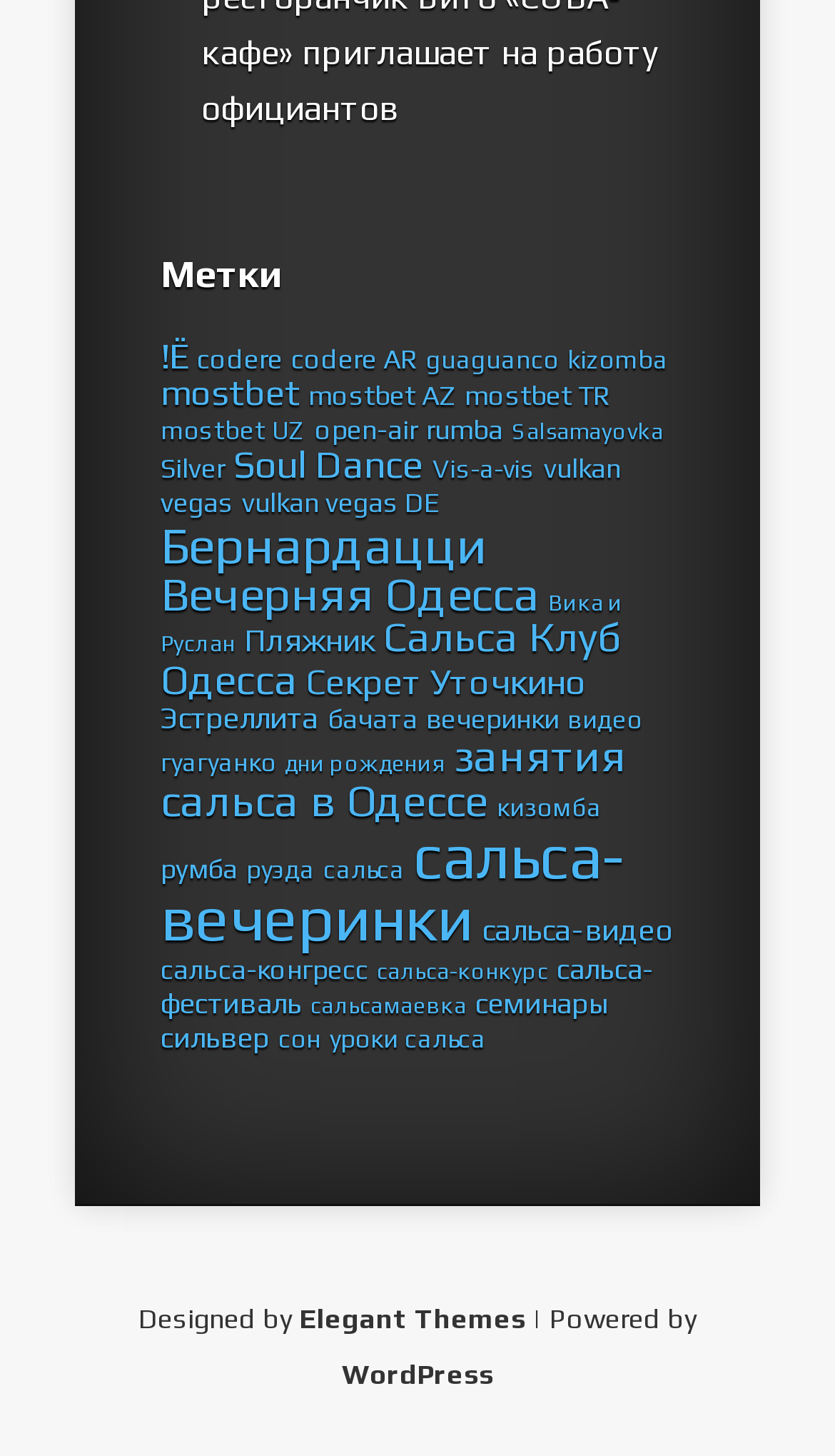Kindly determine the bounding box coordinates for the clickable area to achieve the given instruction: "Visit the '!Ё' page".

[0.192, 0.229, 0.226, 0.258]